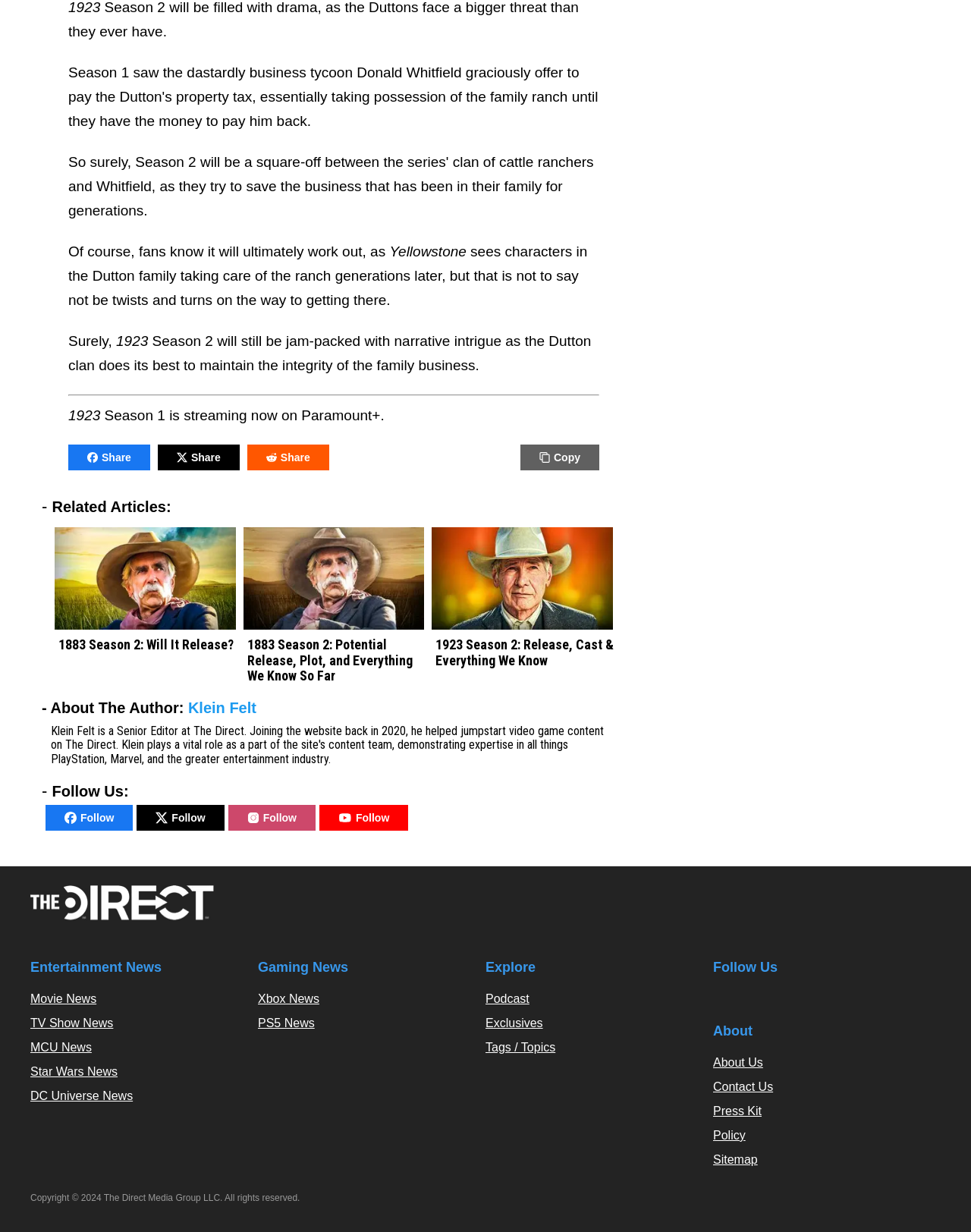Answer in one word or a short phrase: 
What type of news does the website provide?

Entertainment News